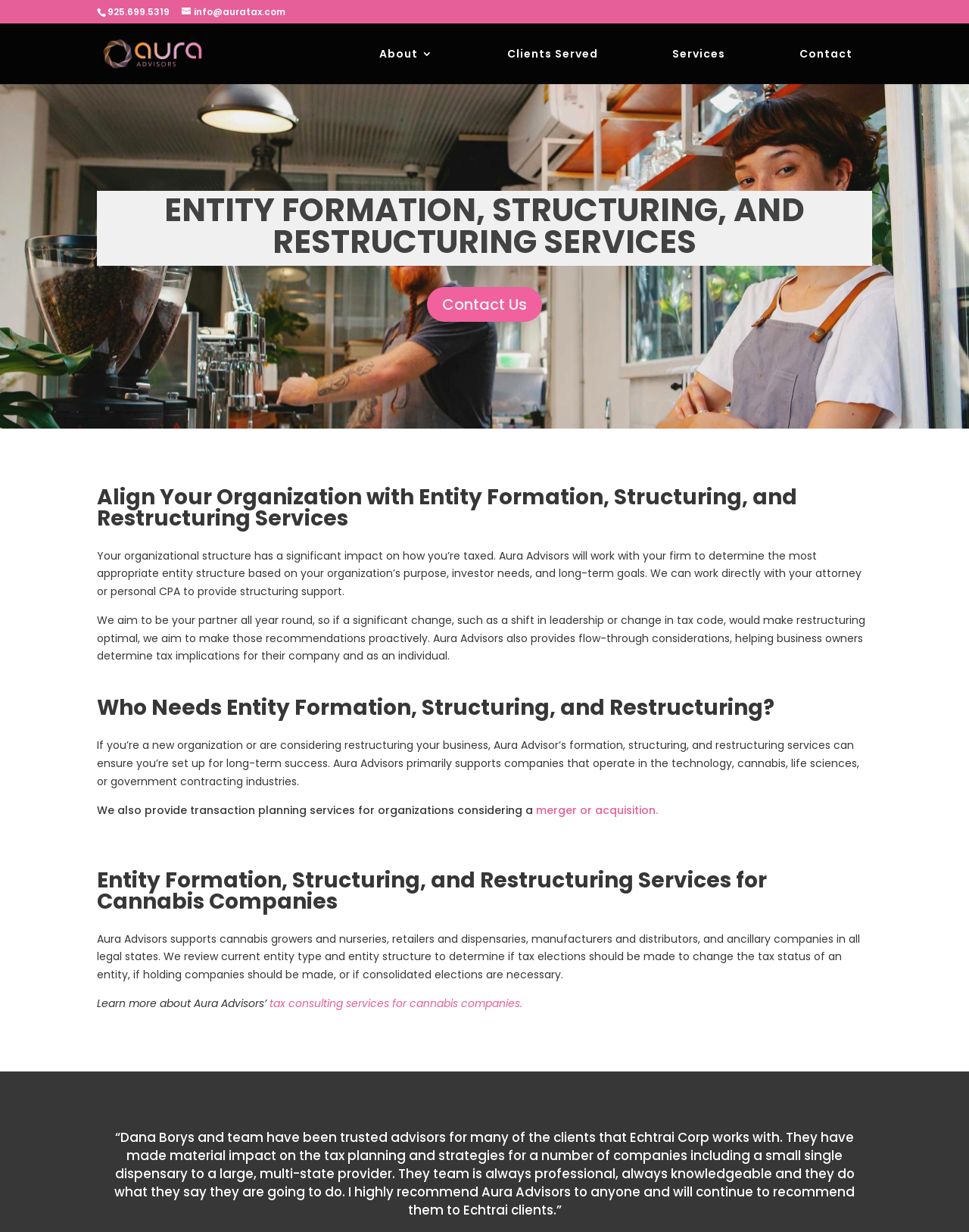What industries does Aura Advisors primarily support?
From the details in the image, provide a complete and detailed answer to the question.

I found this information by reading the StaticText element that says 'Aura Advisors primarily supports companies that operate in the technology, cannabis, life sciences, or government contracting industries.' which is located in the middle of the webpage.